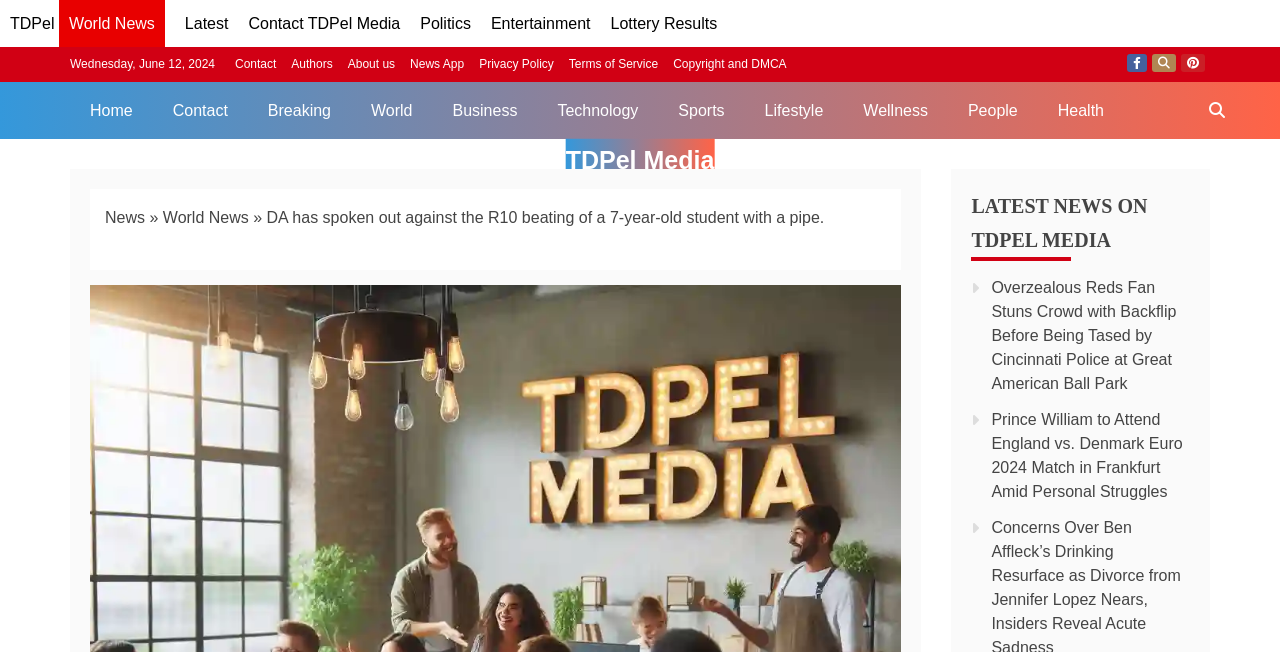Determine the coordinates of the bounding box that should be clicked to complete the instruction: "Check out the 'Overzealous Reds Fan Stuns Crowd...' news article". The coordinates should be represented by four float numbers between 0 and 1: [left, top, right, bottom].

[0.775, 0.428, 0.919, 0.601]